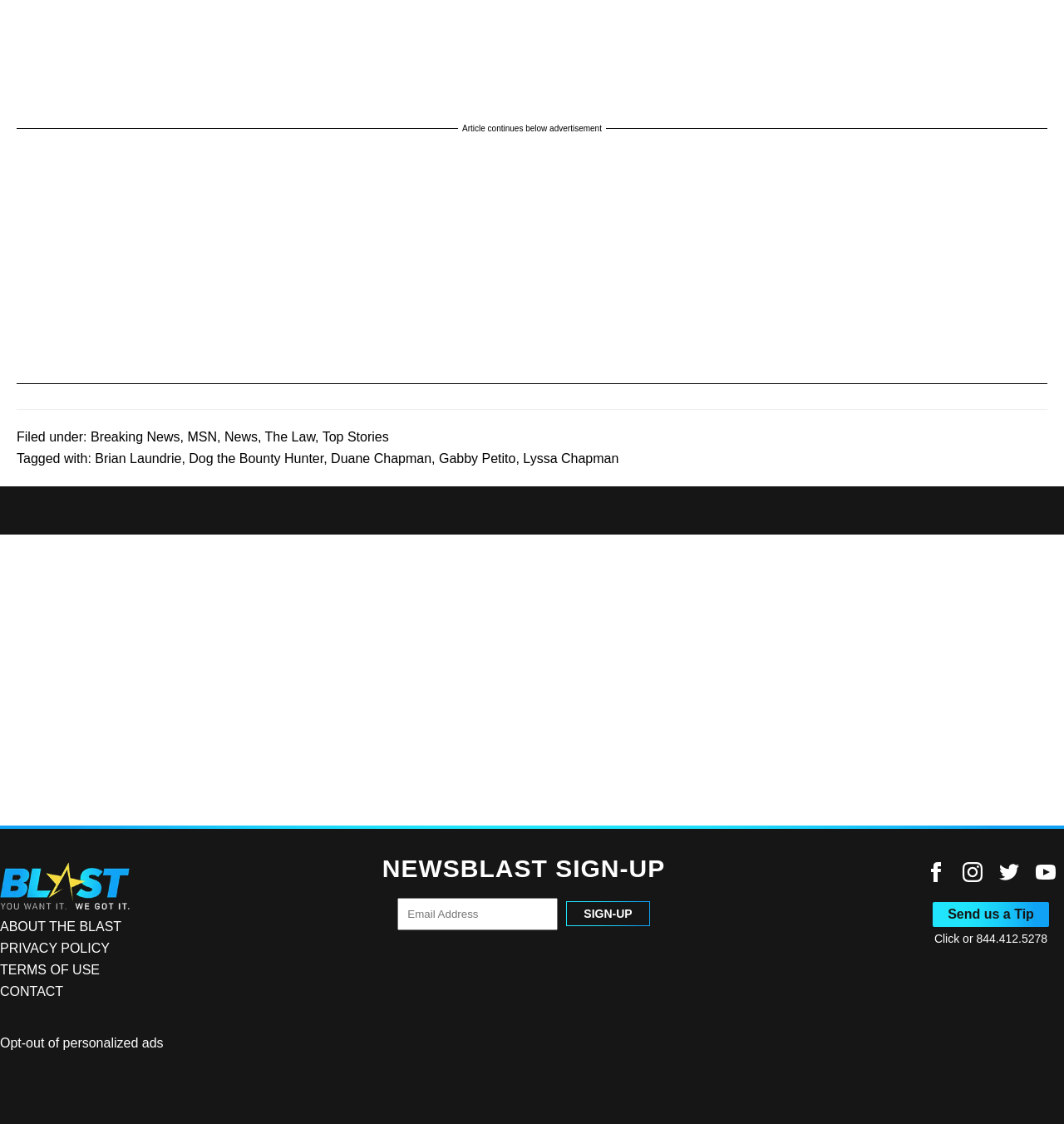Locate the bounding box coordinates of the element that should be clicked to fulfill the instruction: "Click on Breaking News".

[0.085, 0.382, 0.169, 0.395]